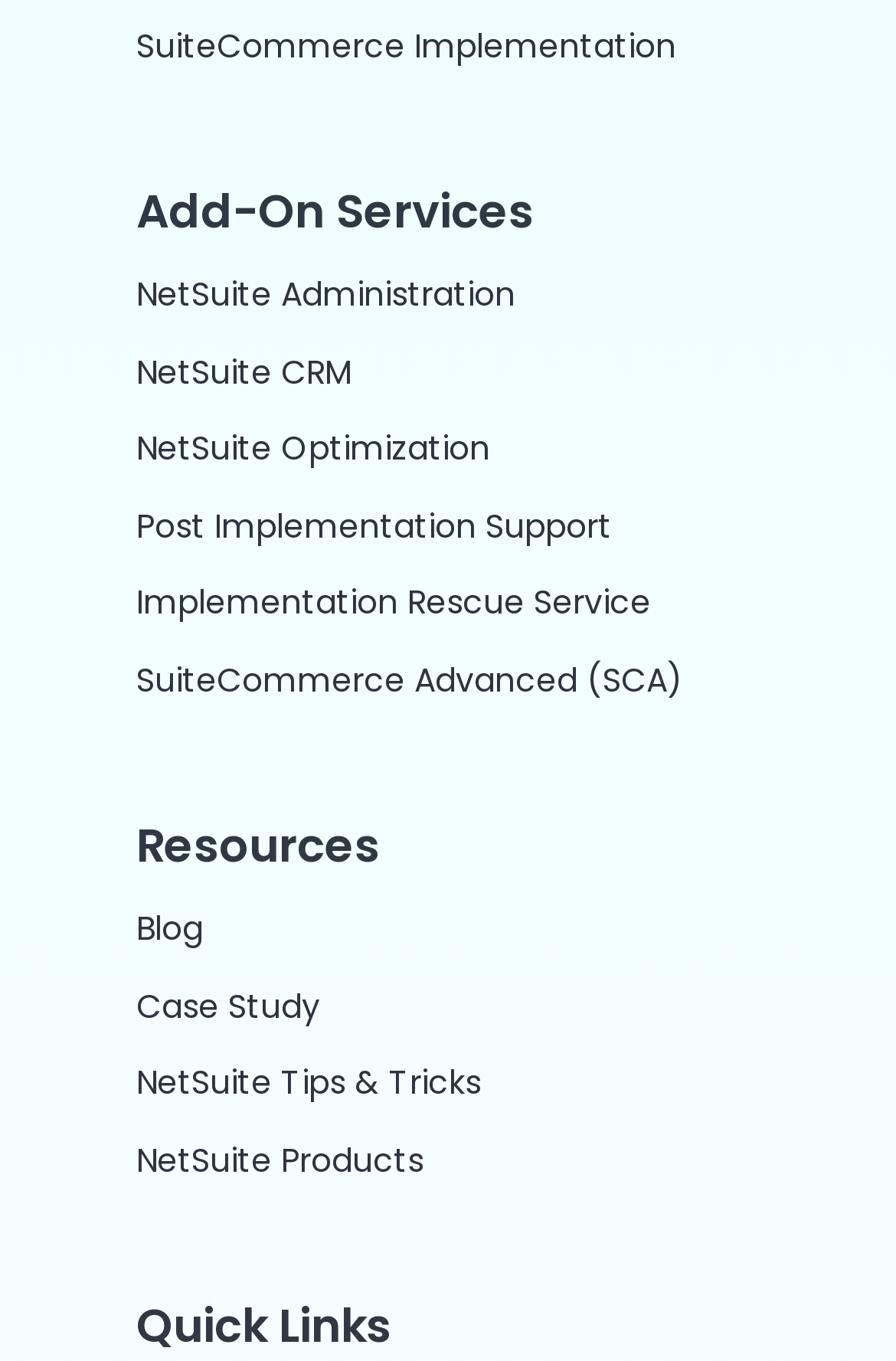Determine the coordinates of the bounding box that should be clicked to complete the instruction: "Read the blog". The coordinates should be represented by four float numbers between 0 and 1: [left, top, right, bottom].

[0.152, 0.666, 0.226, 0.7]